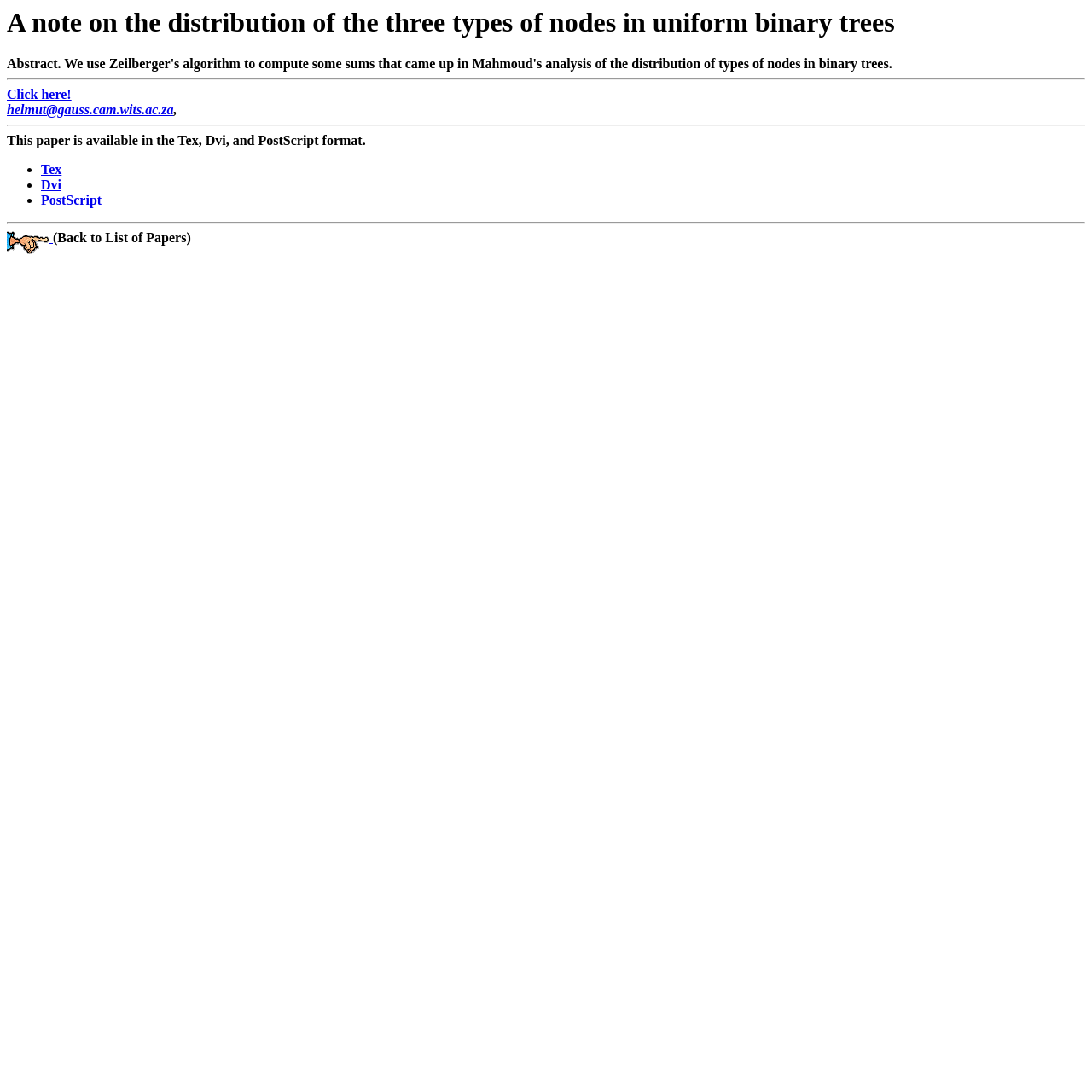Please identify the primary heading on the webpage and return its text.

A note on the distribution of the three types of nodes in uniform binary trees